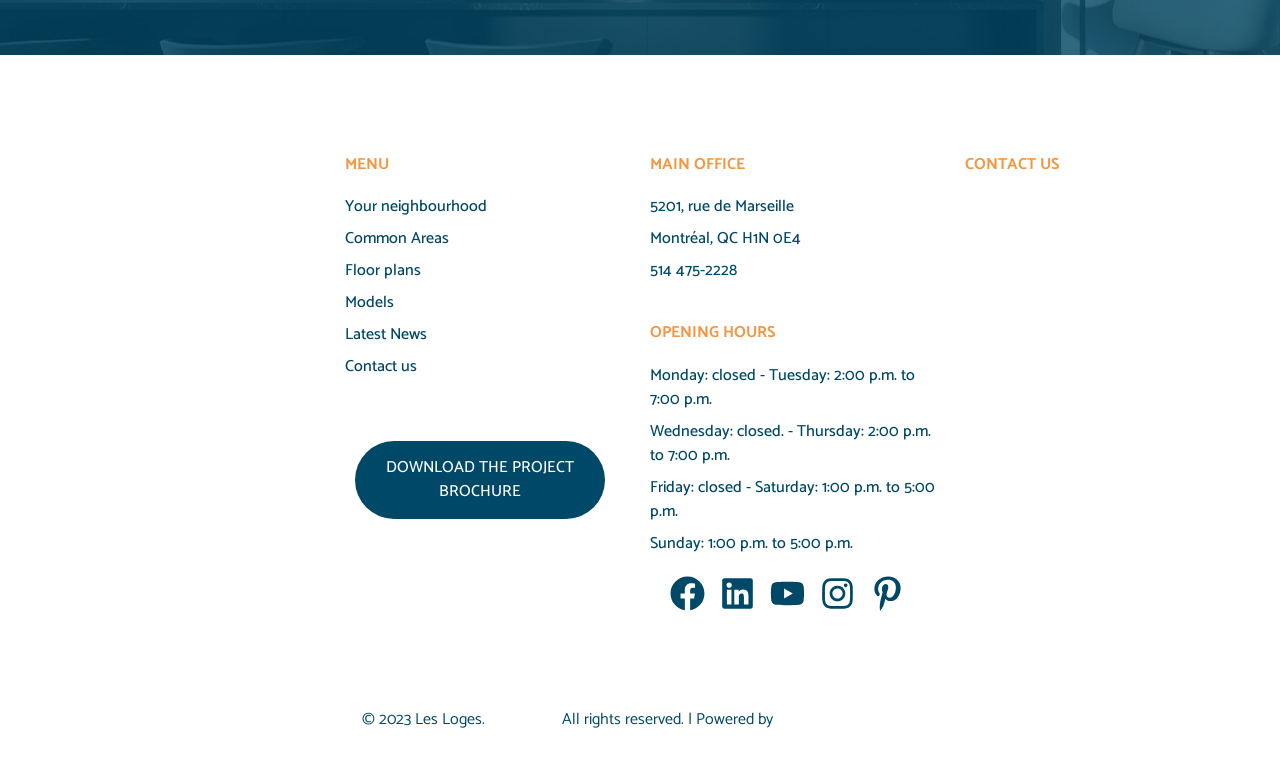Specify the bounding box coordinates of the area to click in order to follow the given instruction: "Download the project brochure."

[0.277, 0.582, 0.473, 0.684]